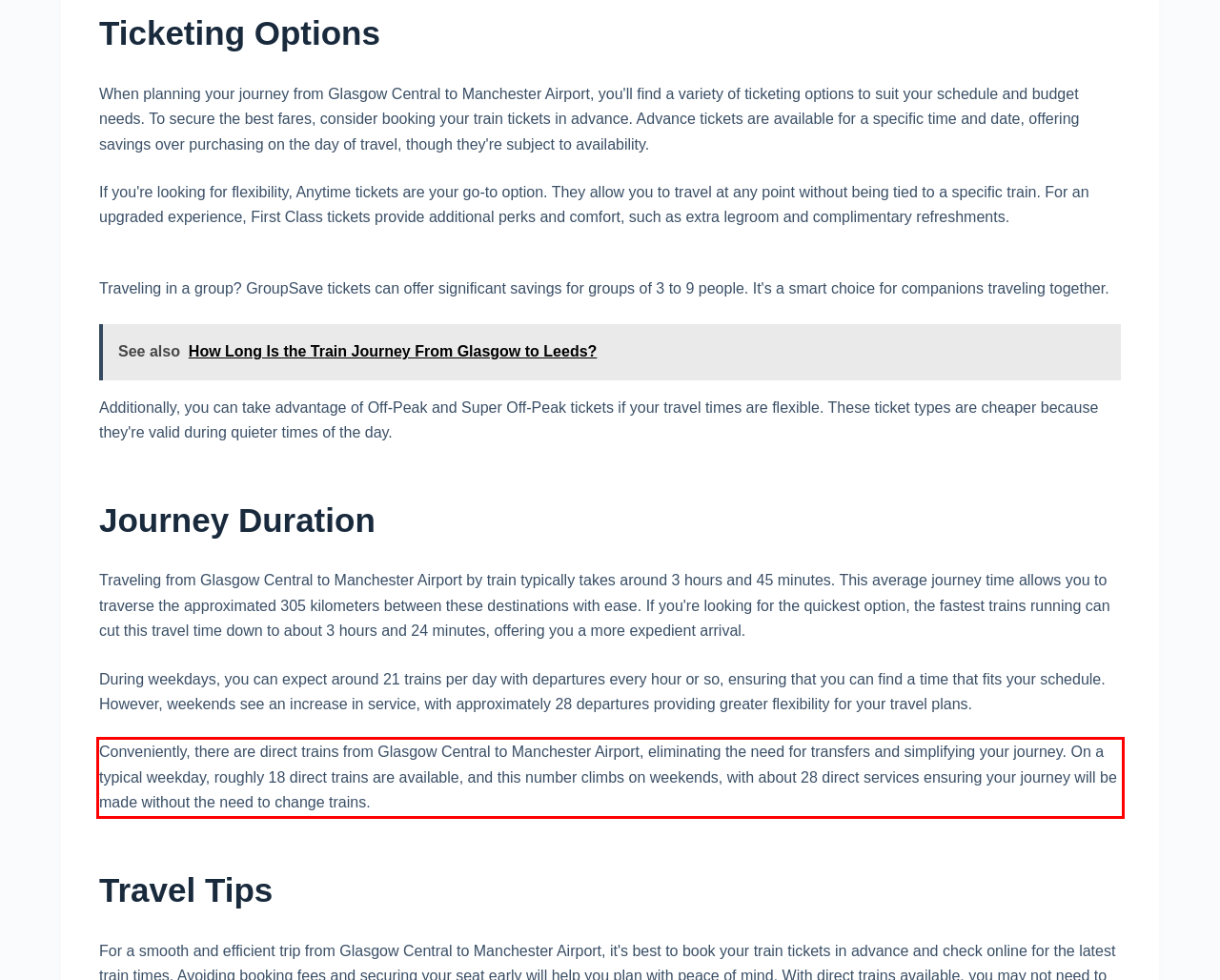Given a screenshot of a webpage, locate the red bounding box and extract the text it encloses.

Conveniently, there are direct trains from Glasgow Central to Manchester Airport, eliminating the need for transfers and simplifying your journey. On a typical weekday, roughly 18 direct trains are available, and this number climbs on weekends, with about 28 direct services ensuring your journey will be made without the need to change trains.